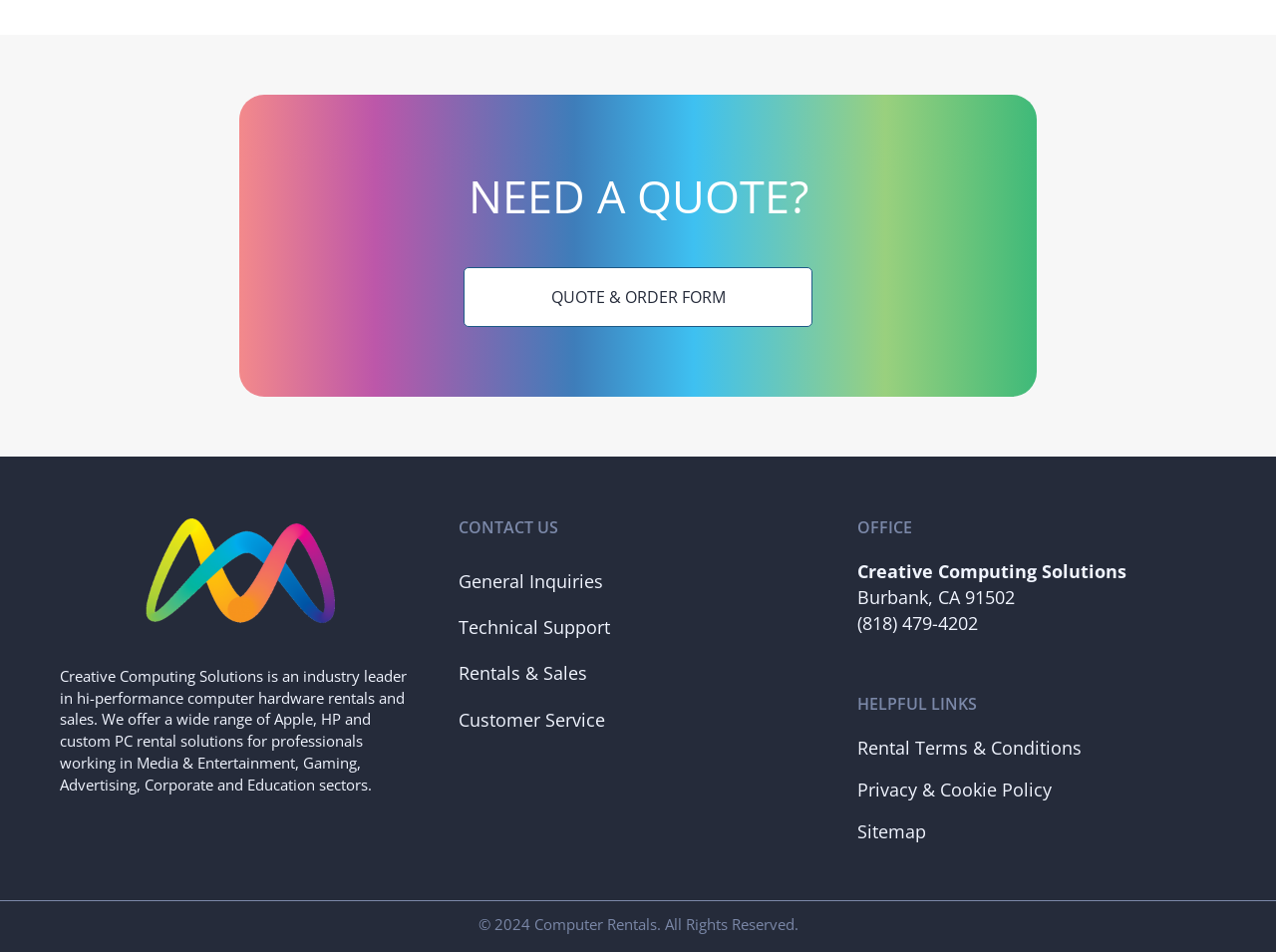Find the bounding box coordinates for the area that should be clicked to accomplish the instruction: "Get a quote".

[0.363, 0.28, 0.637, 0.343]